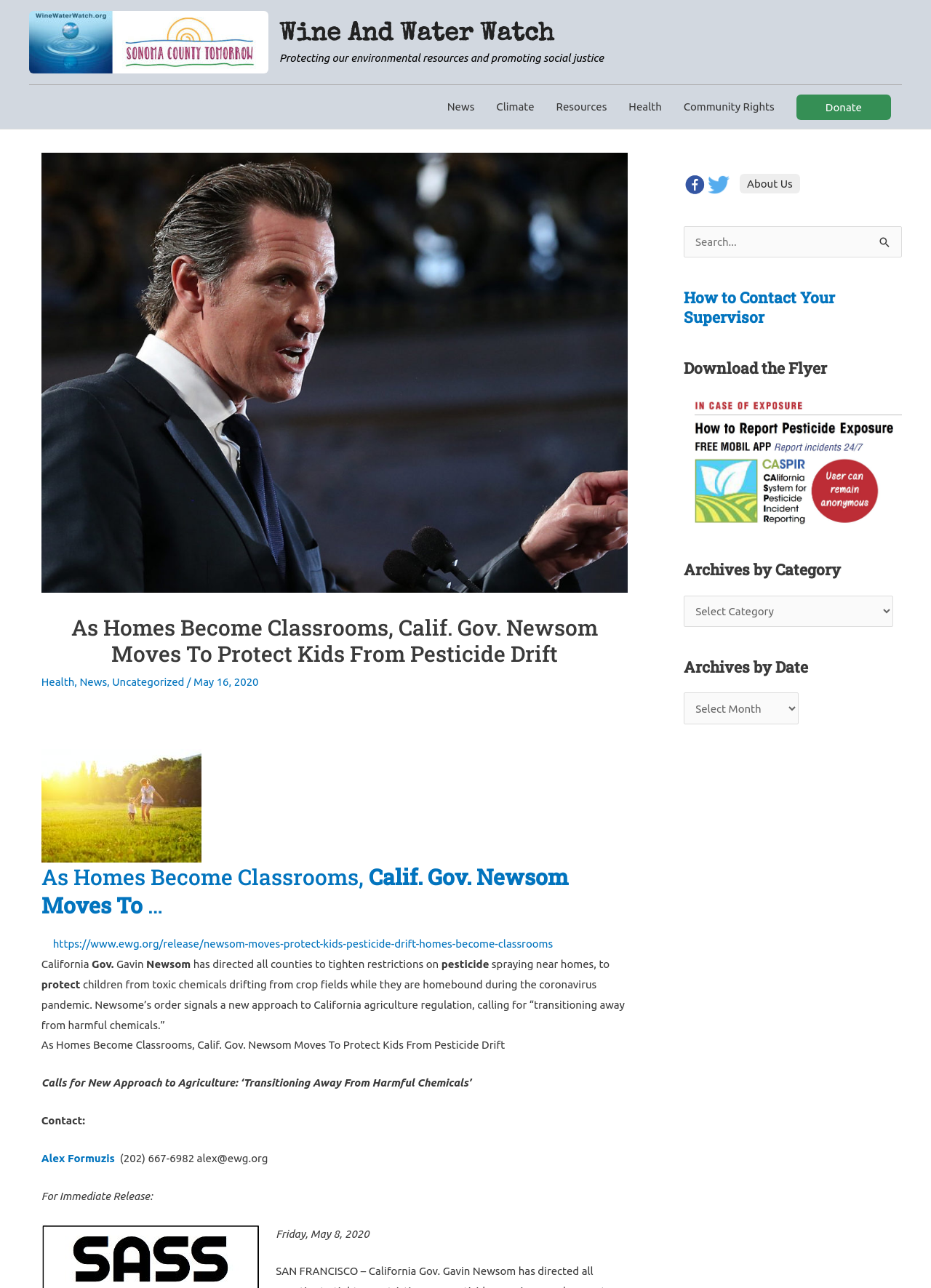Locate the bounding box coordinates of the UI element described by: "parent_node: Search for: value="Search"". Provide the coordinates as four float numbers between 0 and 1, formatted as [left, top, right, bottom].

[0.934, 0.176, 0.969, 0.199]